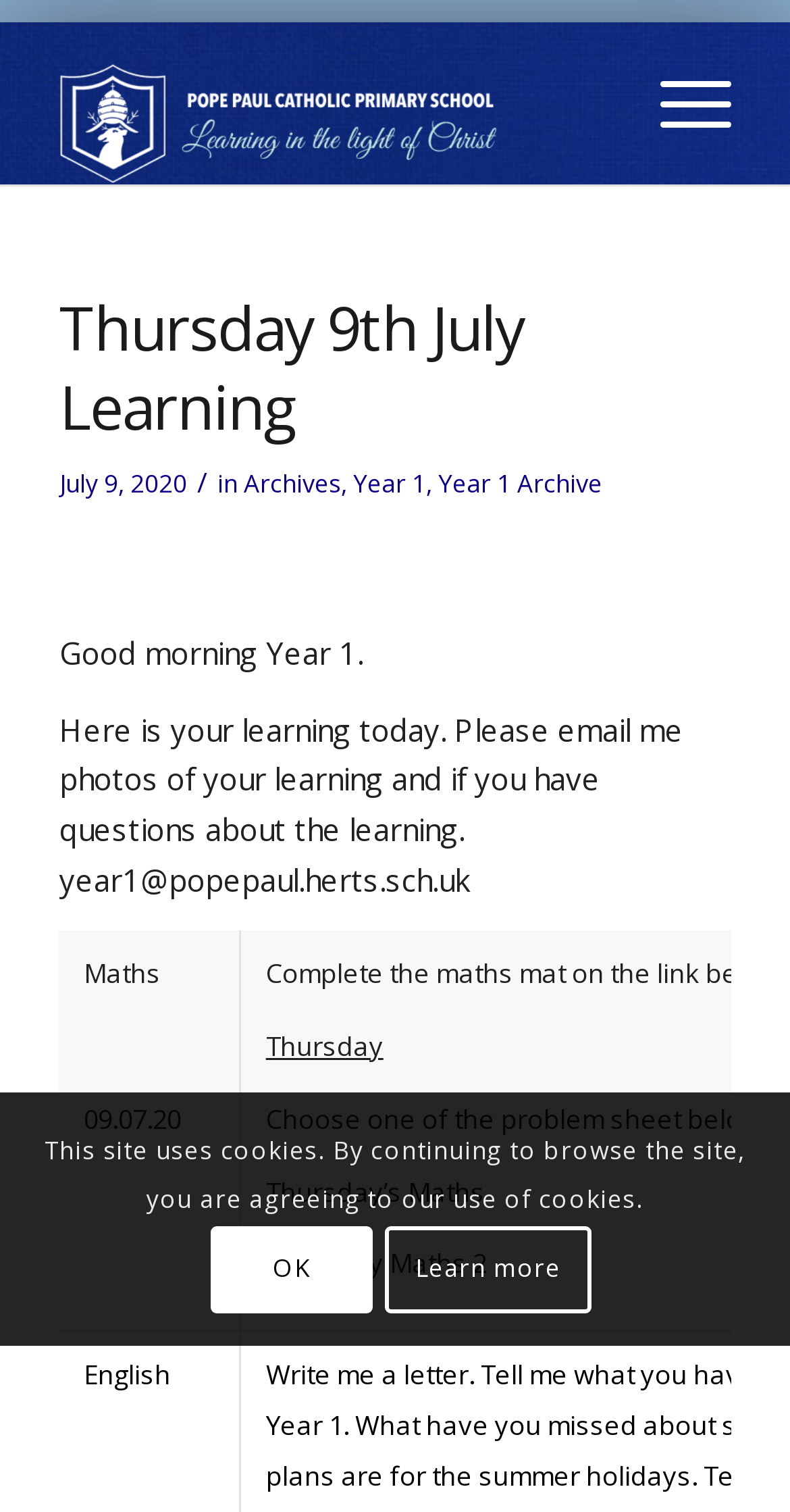Please identify the bounding box coordinates of the element on the webpage that should be clicked to follow this instruction: "Email year1@popepaul.herts.sch.uk". The bounding box coordinates should be given as four float numbers between 0 and 1, formatted as [left, top, right, bottom].

[0.075, 0.568, 0.593, 0.595]